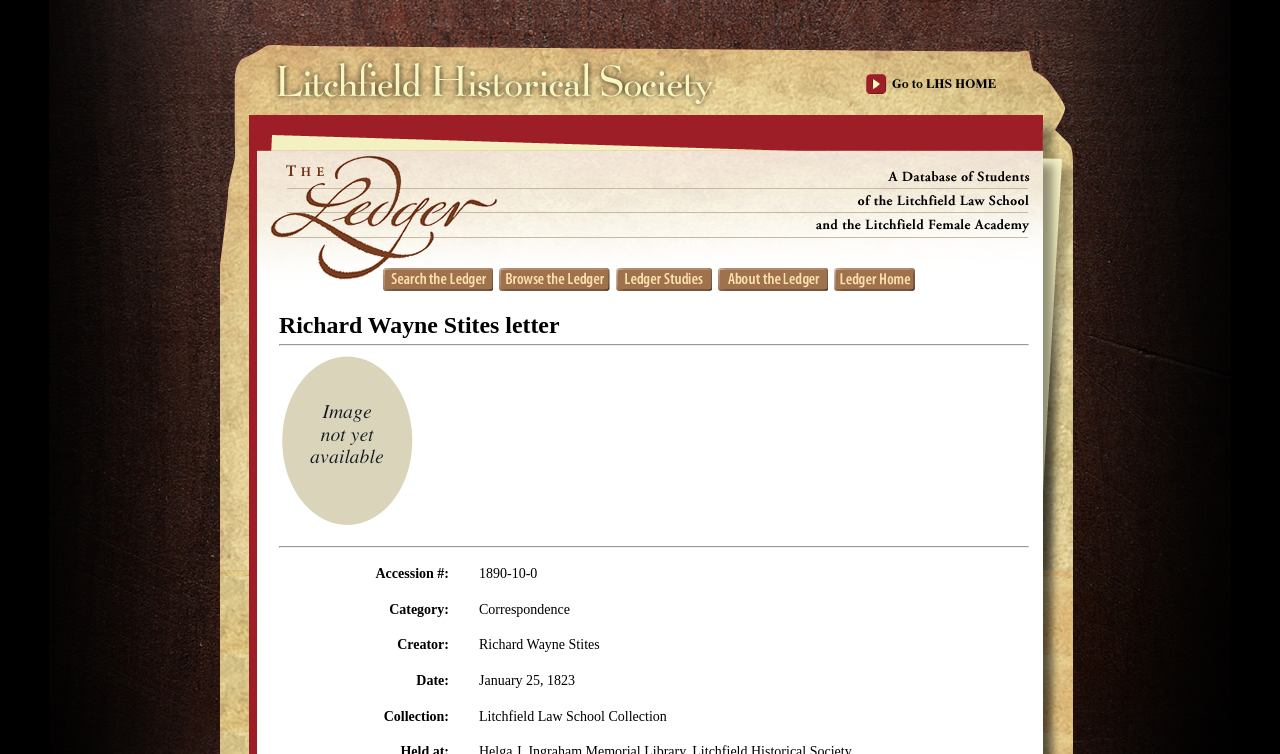What is the name of the letter's creator?
Provide an in-depth and detailed answer to the question.

I found the answer by looking at the 'Creator:' label and its corresponding text, which is 'Richard Wayne Stites'.